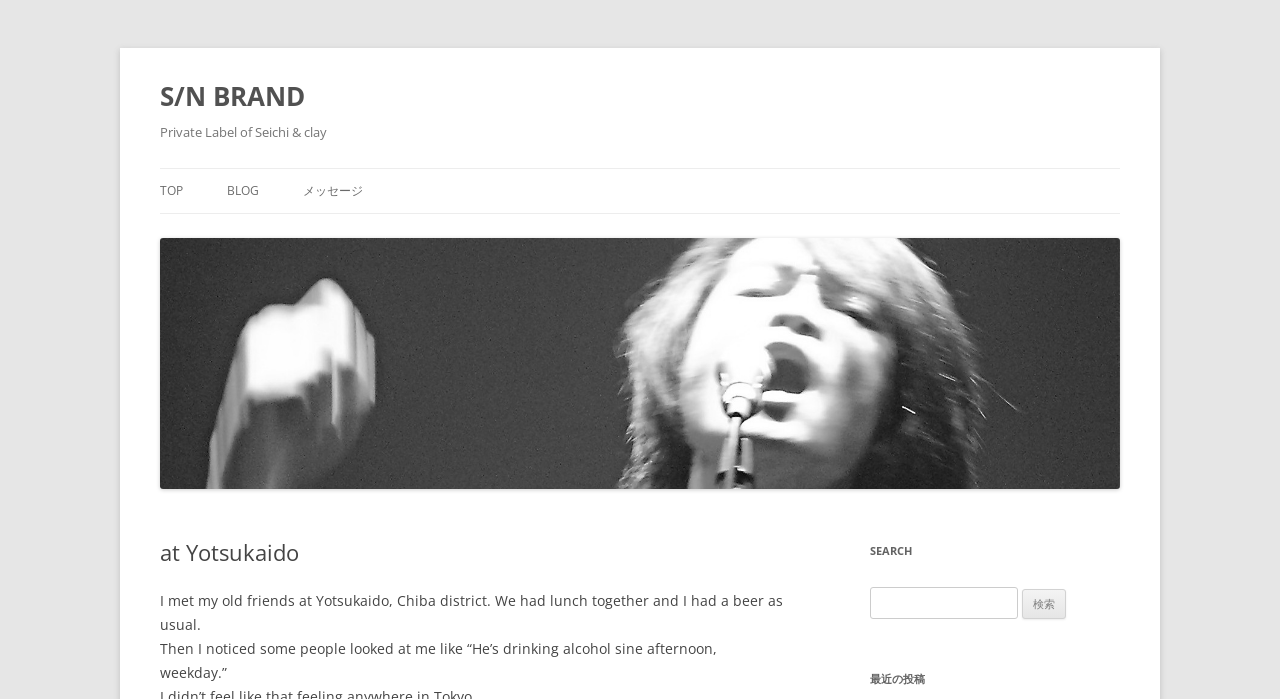Pinpoint the bounding box coordinates of the area that should be clicked to complete the following instruction: "click on the 'S/N BRAND' link". The coordinates must be given as four float numbers between 0 and 1, i.e., [left, top, right, bottom].

[0.125, 0.103, 0.238, 0.172]